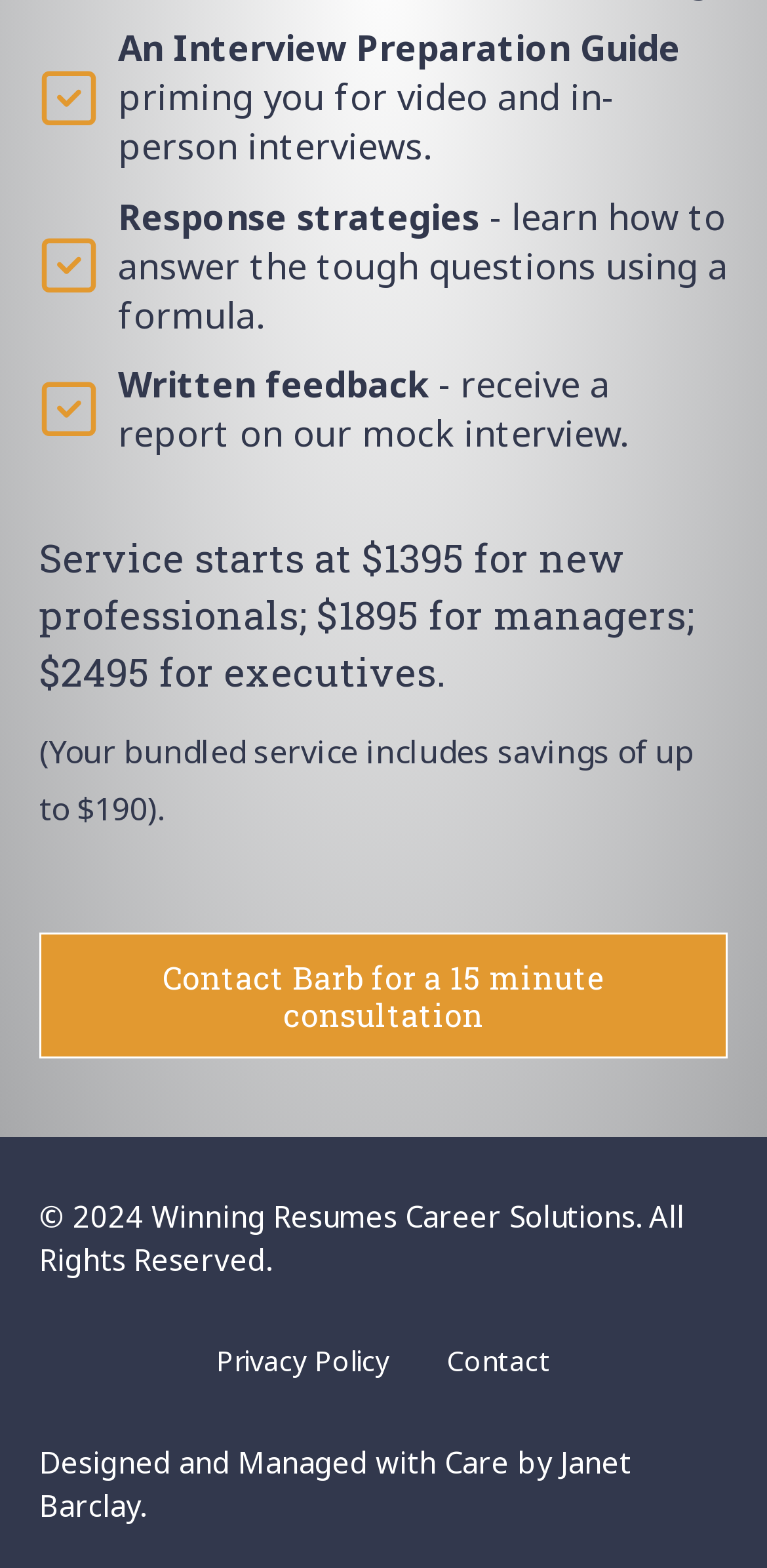What is the starting price for new professionals?
Please answer the question with as much detail as possible using the screenshot.

The webpage provides a service description, and in the StaticText element, it mentions the pricing for different professionals. The starting price for new professionals is $1395.